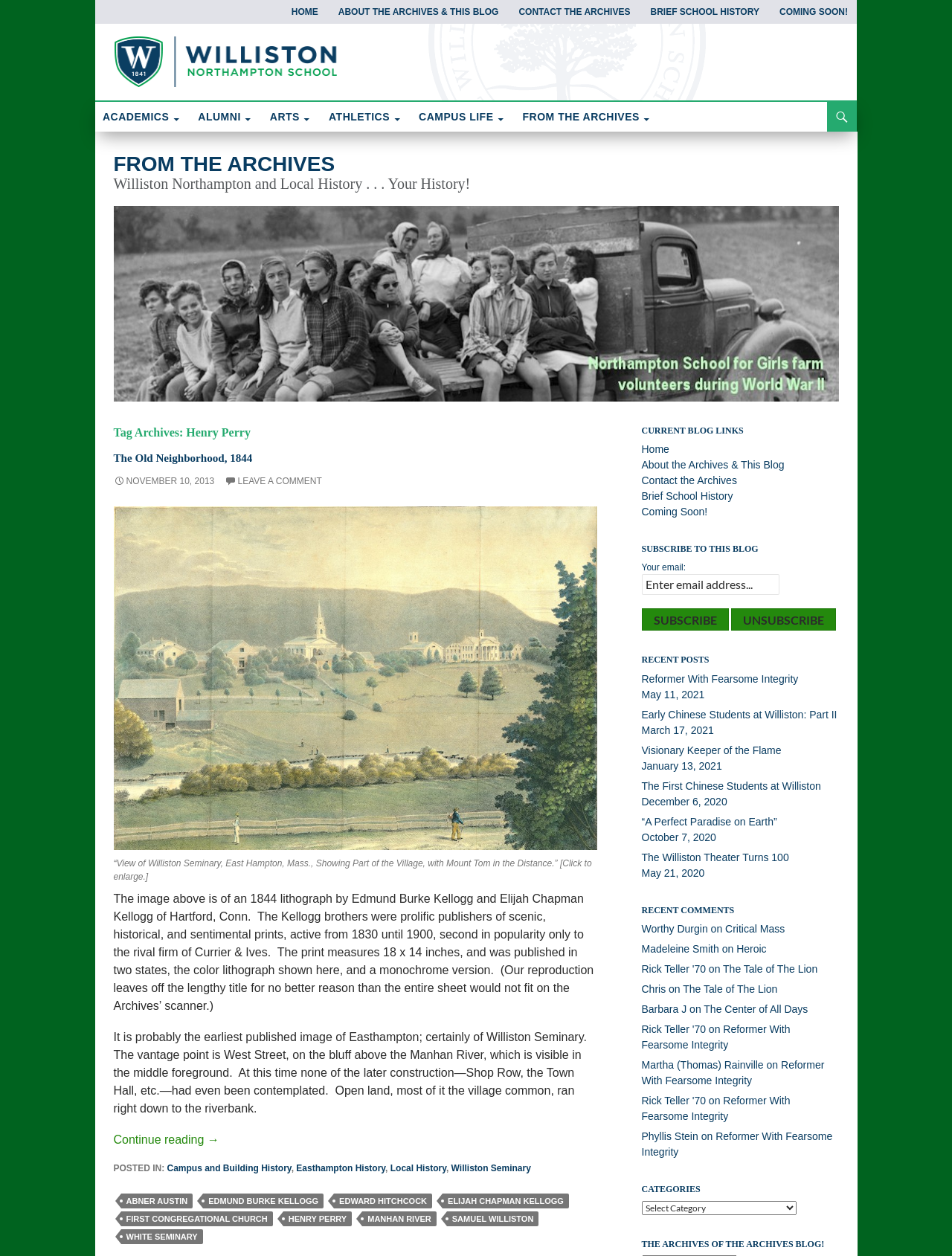Find the bounding box of the element with the following description: "Visionary Keeper of the Flame". The coordinates must be four float numbers between 0 and 1, formatted as [left, top, right, bottom].

[0.674, 0.592, 0.821, 0.602]